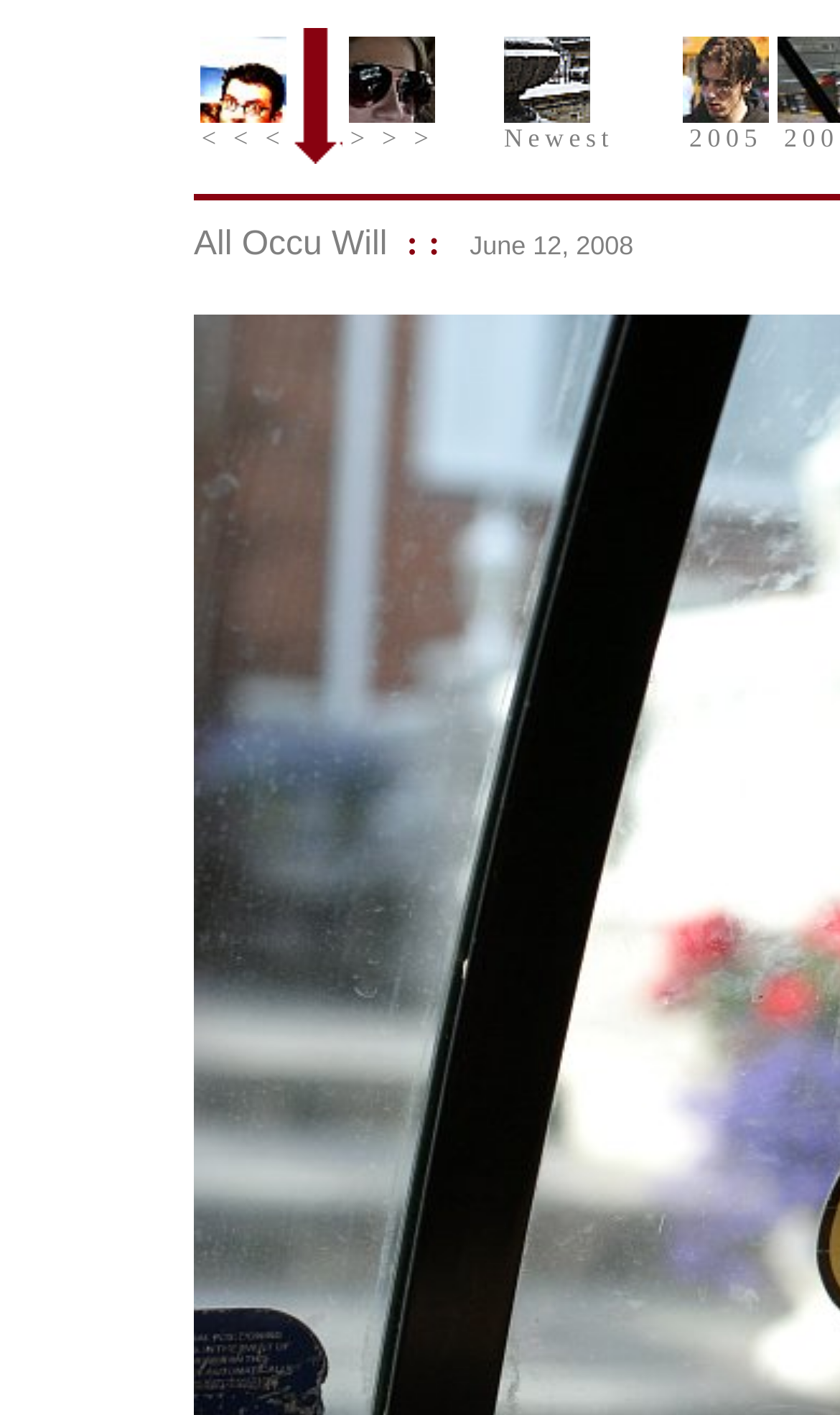Provide the bounding box coordinates of the HTML element described as: "Newest". The bounding box coordinates should be four float numbers between 0 and 1, i.e., [left, top, right, bottom].

[0.6, 0.07, 0.731, 0.11]